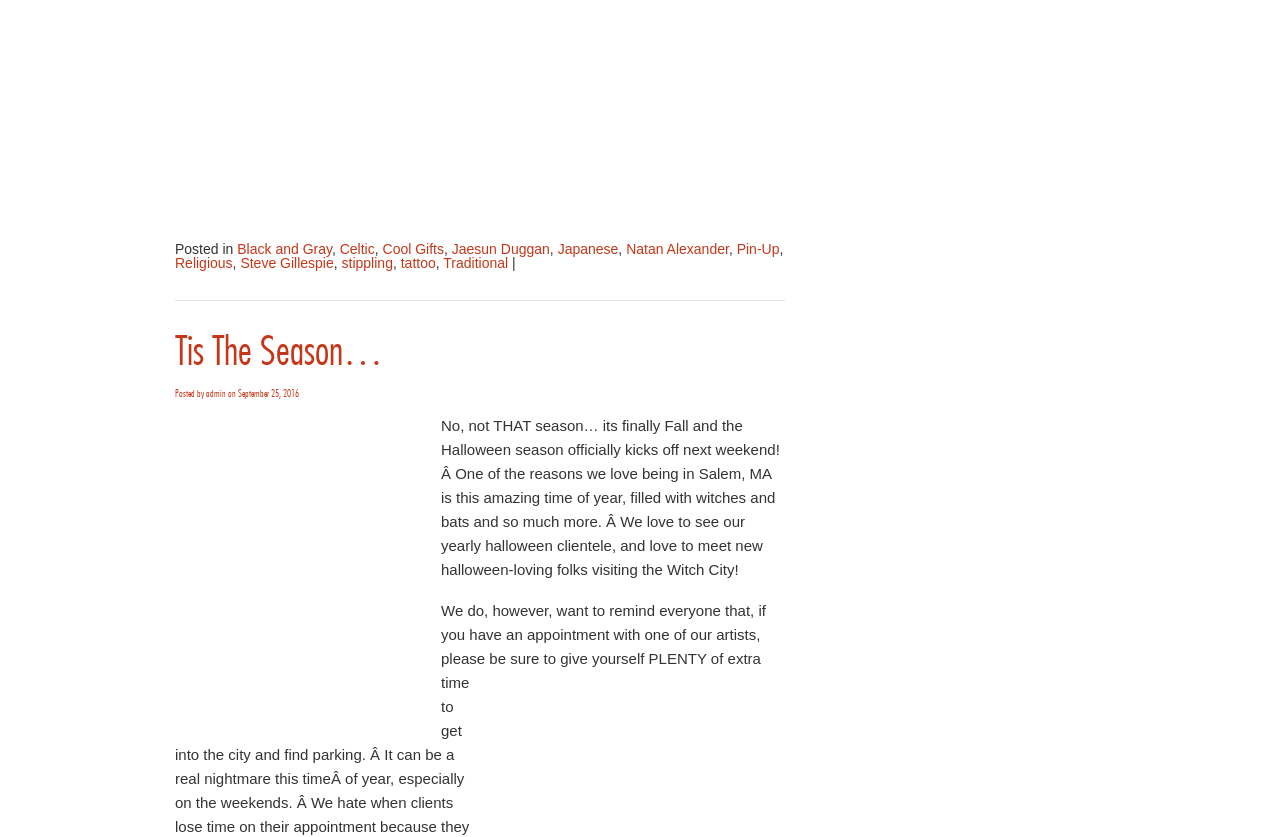Identify the bounding box coordinates for the UI element described by the following text: "Custom Services". Provide the coordinates as four float numbers between 0 and 1, in the format [left, top, right, bottom].

None